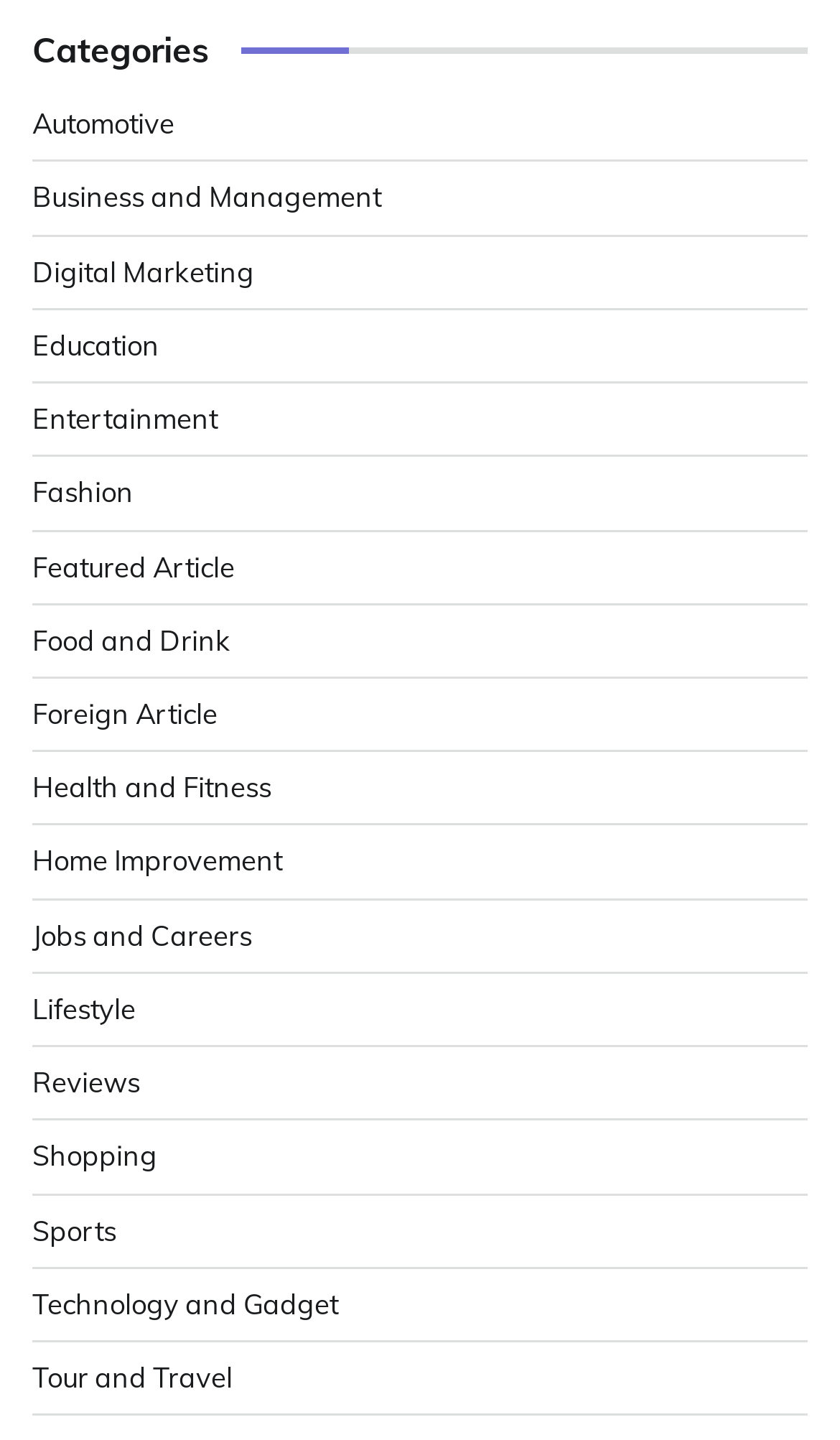Locate the bounding box coordinates of the segment that needs to be clicked to meet this instruction: "Check out Sports".

[0.038, 0.842, 0.138, 0.866]